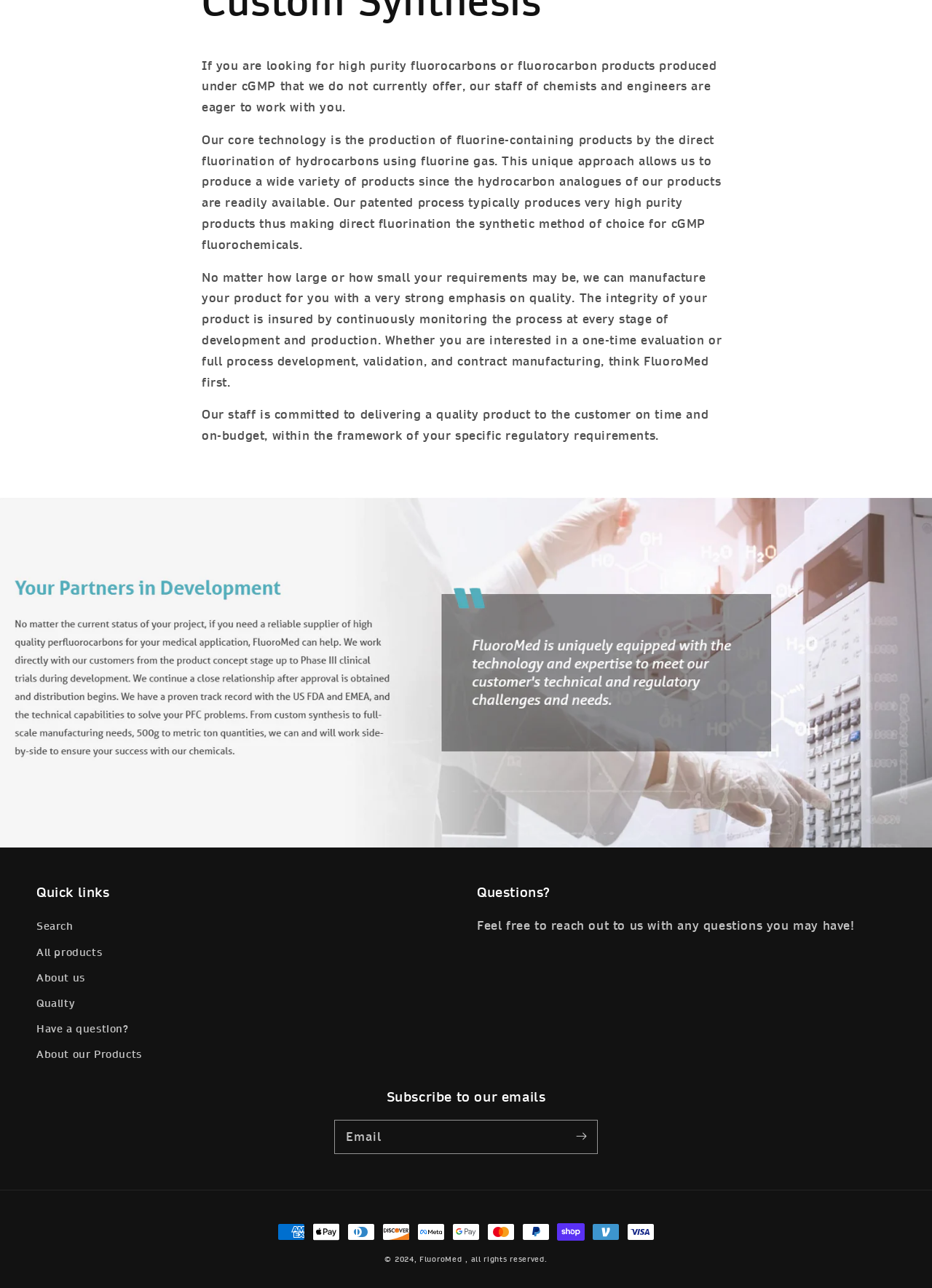Find the bounding box coordinates for the UI element whose description is: "parent_node: Email name="contact[email]" placeholder="Email"". The coordinates should be four float numbers between 0 and 1, in the format [left, top, right, bottom].

[0.359, 0.87, 0.641, 0.895]